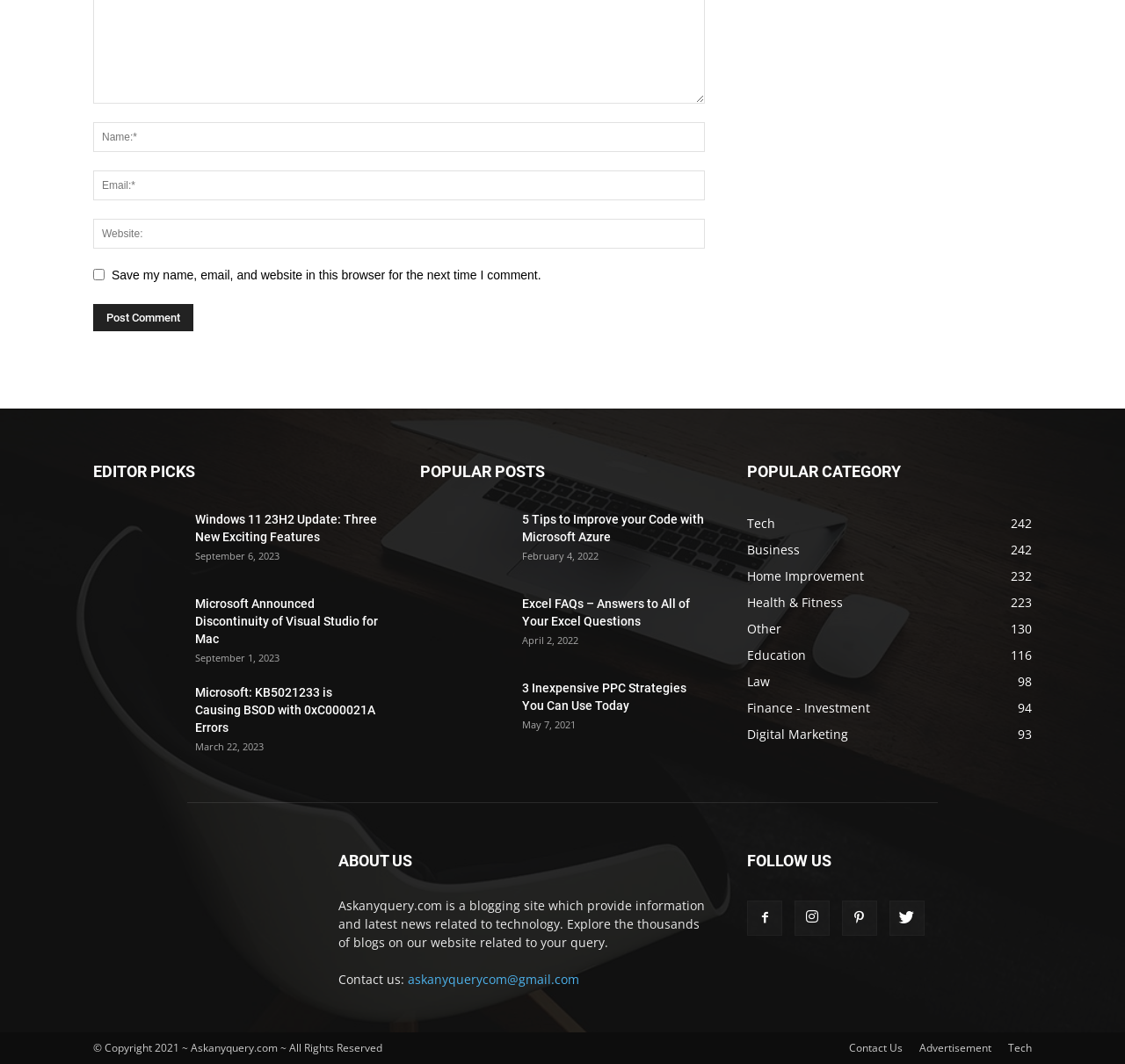Provide a single word or phrase to answer the given question: 
What is the date of the post 'Microsoft: KB5021233 is Causing BSOD with 0xC000021A Errors'?

March 22, 2023